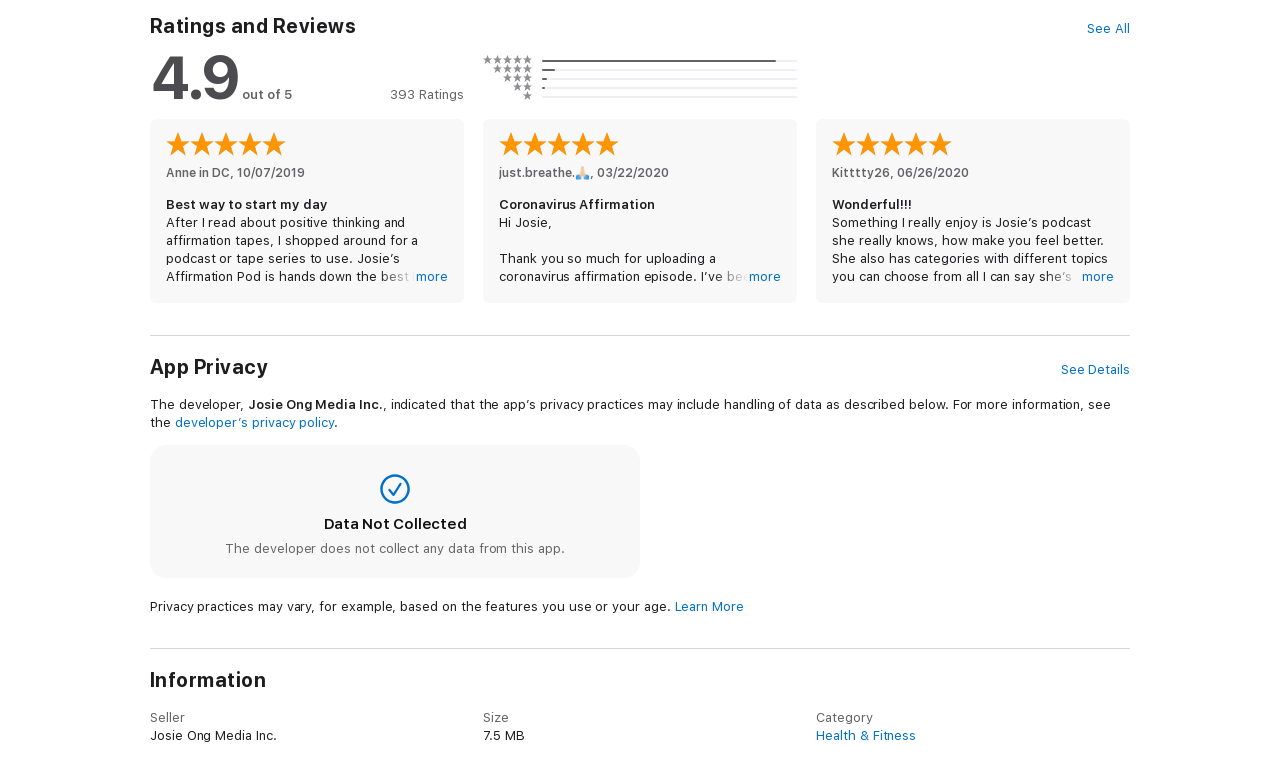Locate the bounding box coordinates of the clickable area to execute the instruction: "Tap the Sleep Timer". Provide the coordinates as four float numbers between 0 and 1, represented as [left, top, right, bottom].

[0.117, 0.54, 0.379, 0.56]